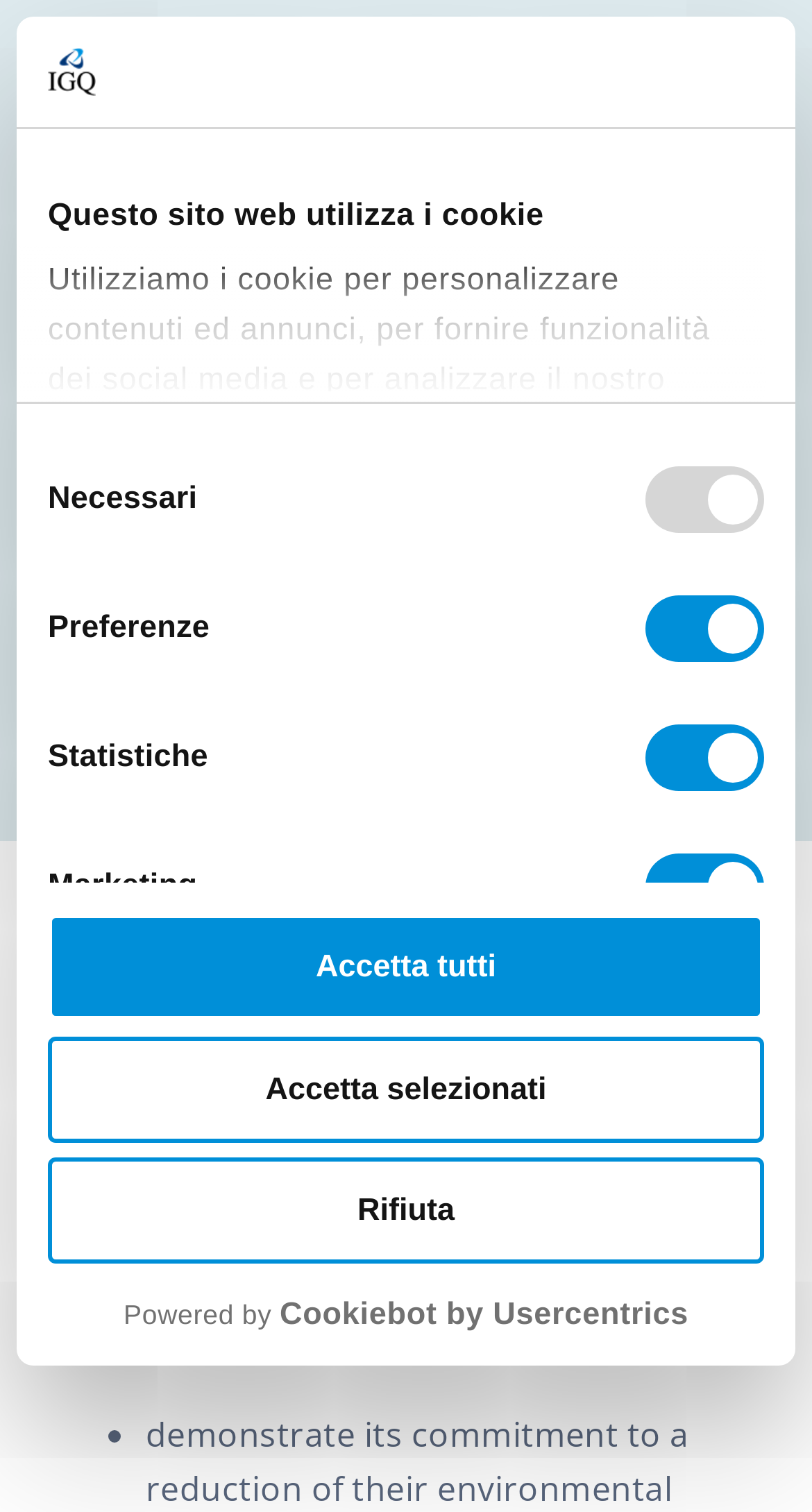Identify the bounding box coordinates for the element that needs to be clicked to fulfill this instruction: "Search for something". Provide the coordinates in the format of four float numbers between 0 and 1: [left, top, right, bottom].

[0.864, 0.055, 0.905, 0.143]